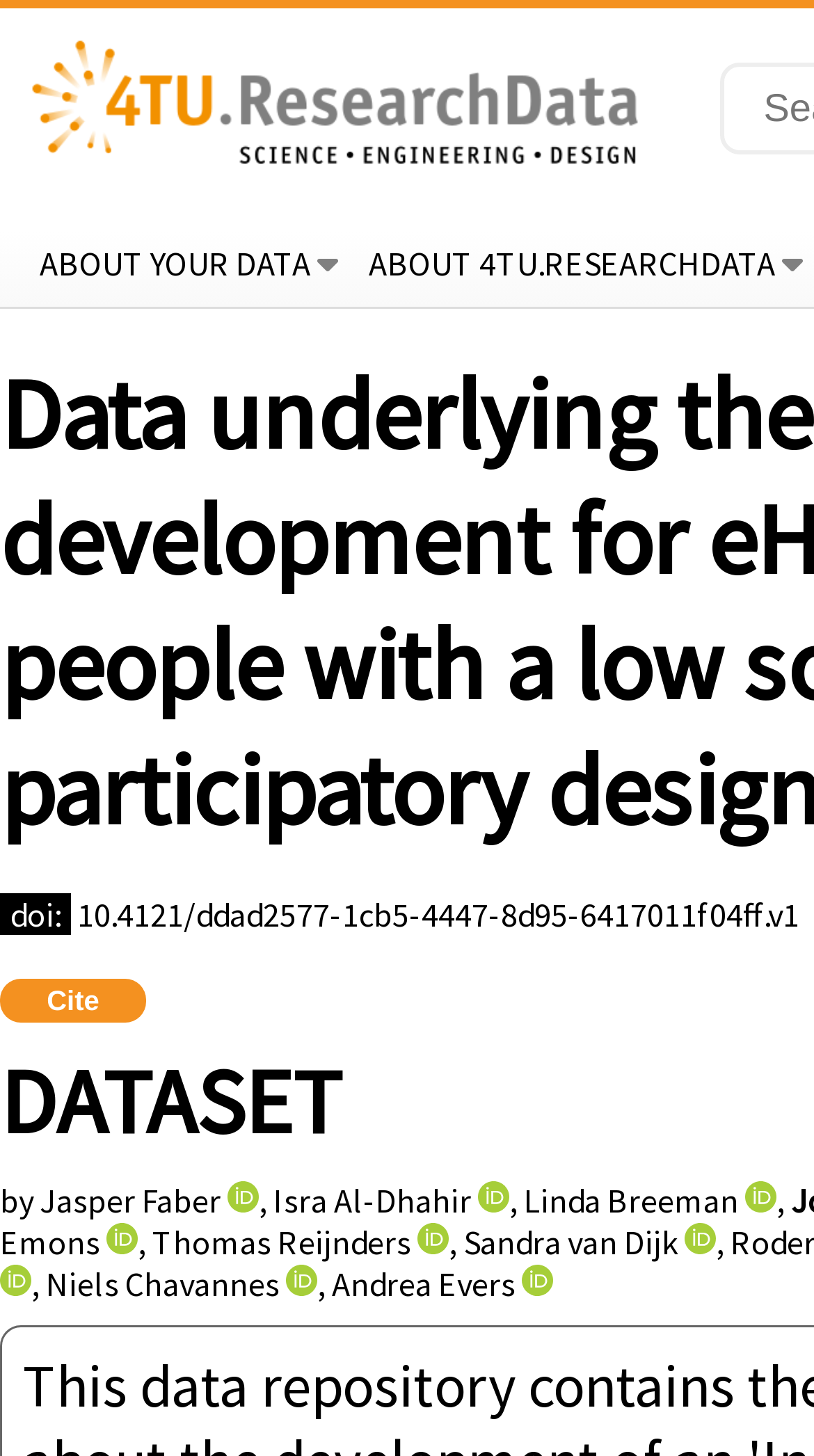Provide a thorough description of the webpage you see.

The webpage appears to be a dataset page on the 4TU.ResearchData repository. At the top left corner, there is a 4TU.ResearchData logo, which is an image. Next to the logo, there are two headings: "ABOUT YOUR DATA" and "ABOUT 4TU.RESEARCHDATA", which are positioned side by side.

Below the headings, there is a section that displays metadata about the dataset, including a DOI link and a "Cite" button. The DOI link is a long string of characters that starts with "10.4121".

Further down, there is a section that lists the authors of the dataset, including their names and ORCID logos, which are small images. The authors' names are listed in a horizontal row, separated by commas. Each author's name is a link, and next to each name, there is an ORCID logo.

The webpage has a total of 7 ORCID logos, each associated with a different author. The logos are small and rectangular in shape. The authors' names and ORCID logos are positioned in a single row that spans the width of the page.

There are no other images on the page besides the 4TU.ResearchData logo and the ORCID logos. The overall layout of the page is simple and easy to navigate, with clear headings and concise text.